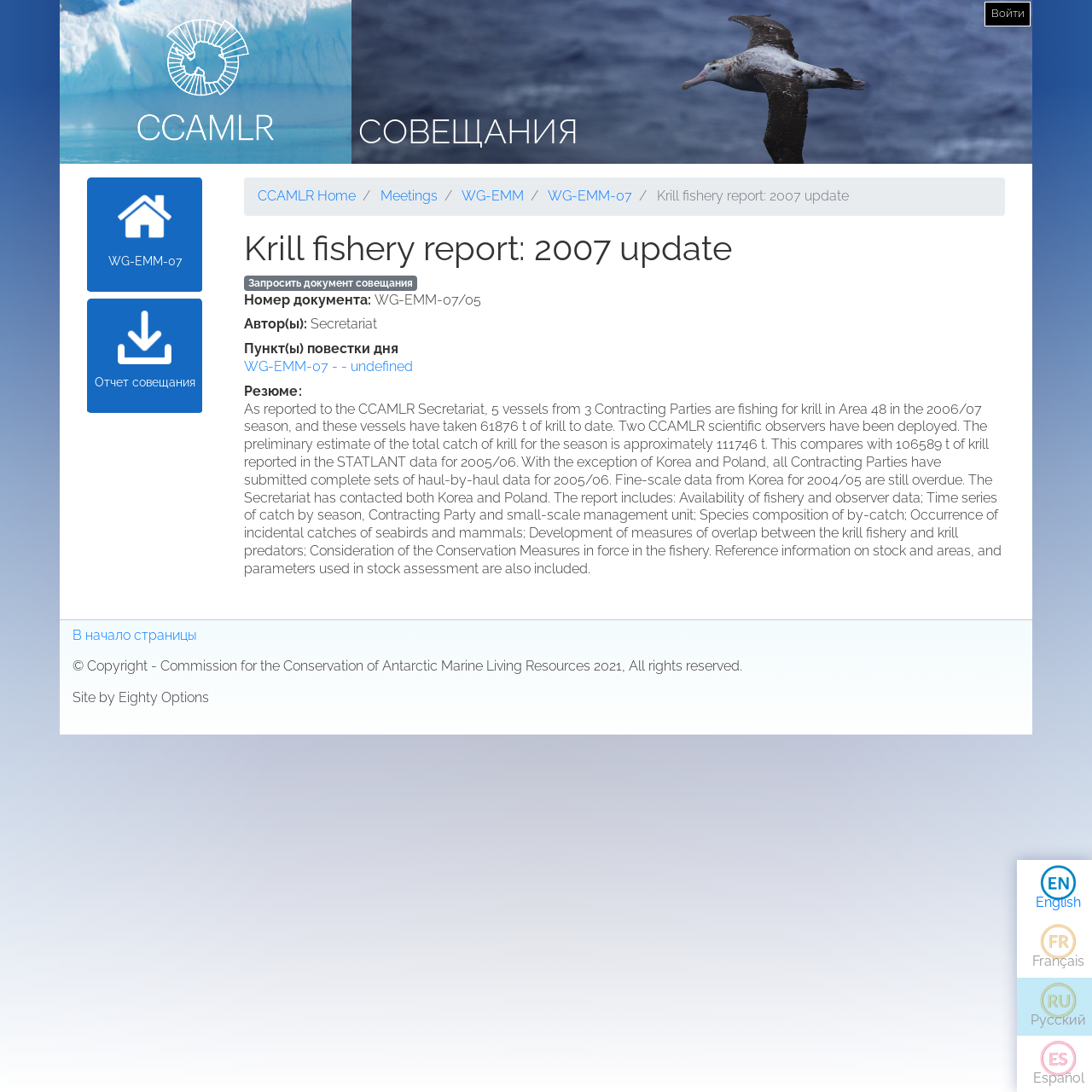Analyze the image and deliver a detailed answer to the question: What is the name of the organization that contacted Korea and Poland?

I found the answer by reading the article content, which states 'The Secretariat has contacted both Korea and Poland'.